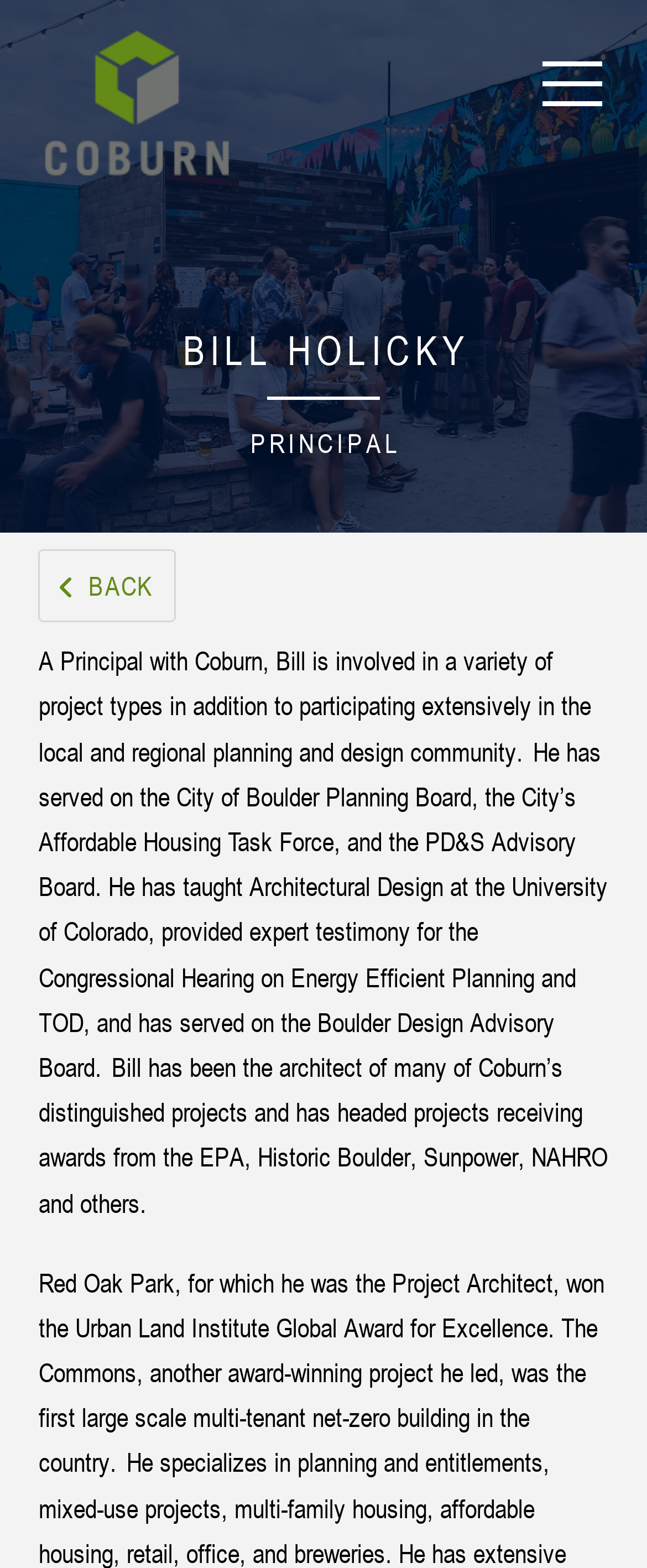What is Bill Holicky's involvement in the local community?
Analyze the screenshot and provide a detailed answer to the question.

According to the StaticText element, Bill Holicky has served on the City of Boulder Planning Board and the City's Affordable Housing Task Force, indicating his involvement in the local community.